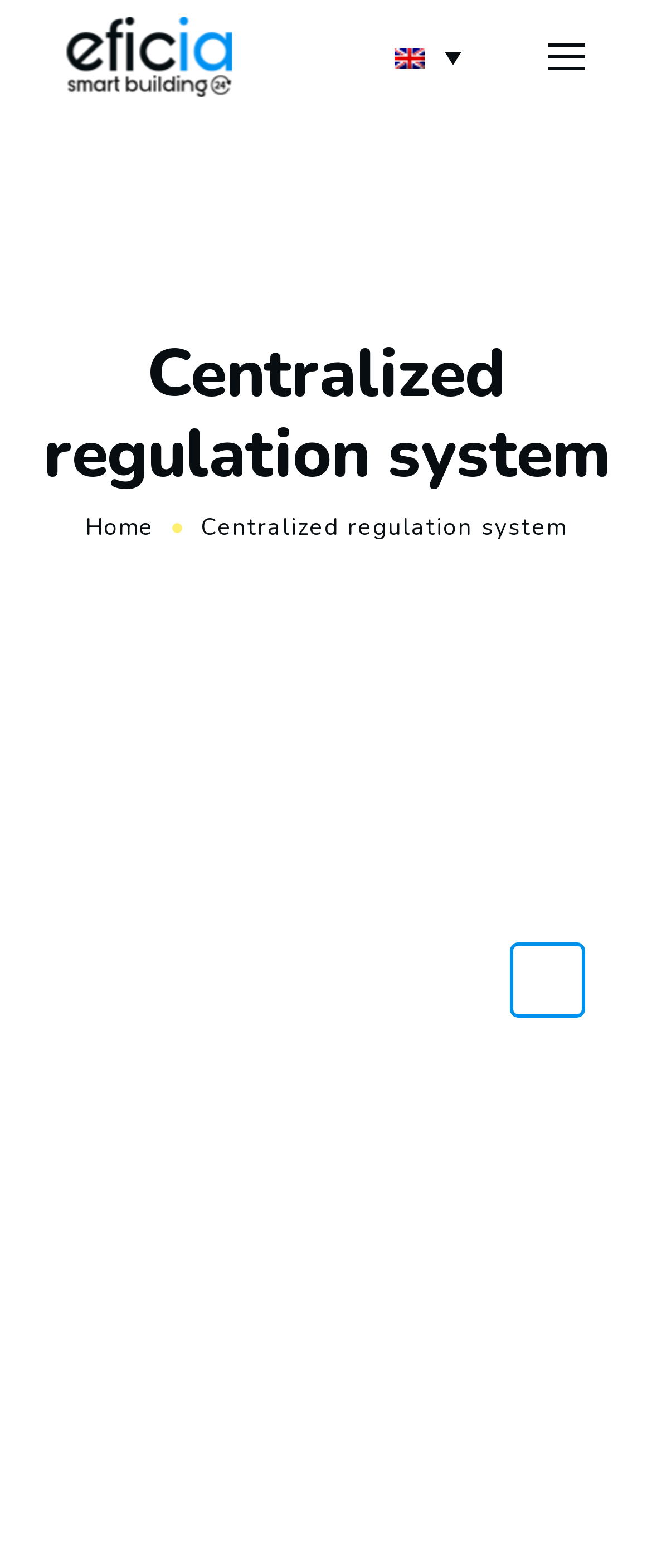How many steps are involved in the implementation of a BMS?
Please respond to the question with a detailed and thorough explanation.

The webpage lists three steps involved in the implementation of a BMS: track, record, and analyze energy consumption data; adjust in real-time the consumption of energy-consuming equipment; and detect and alert potential consumption drifts. These three steps suggest that there are three main steps involved in the implementation of a BMS.